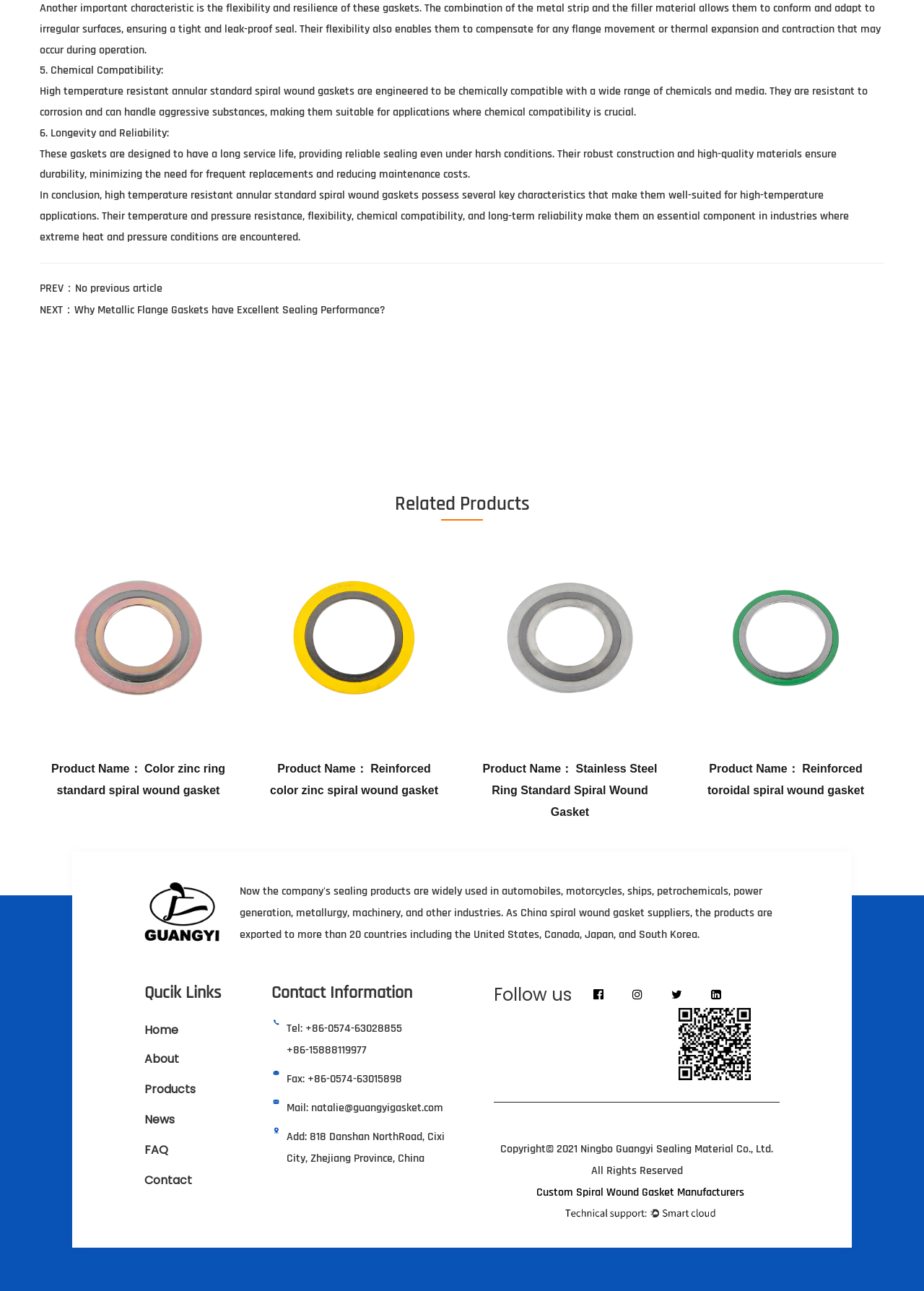Find the bounding box coordinates of the element to click in order to complete the given instruction: "Go to the 'Ningbo Guangyi Sealing Material Co., Ltd.' website."

[0.156, 0.684, 0.239, 0.731]